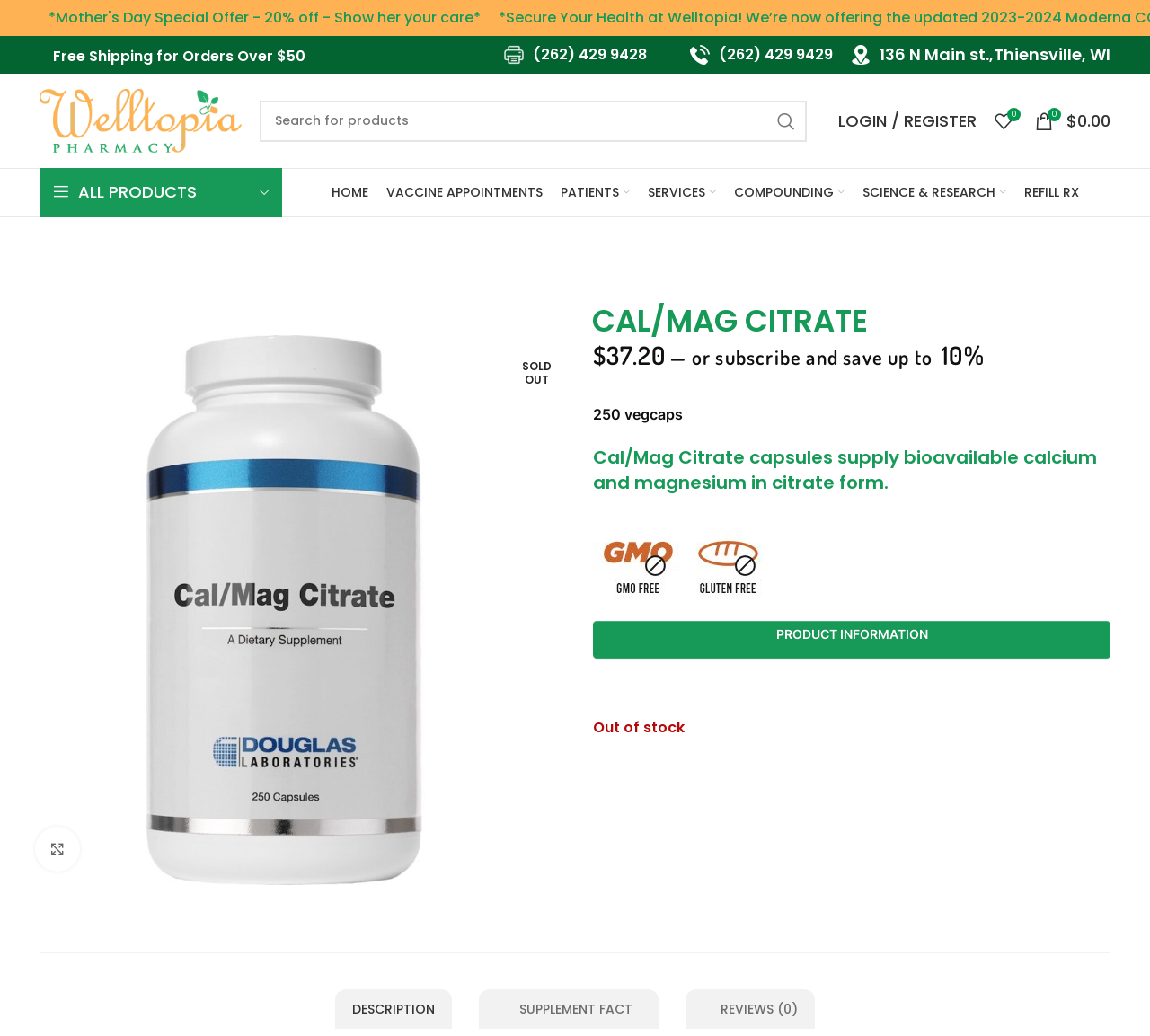What is the price of the Cal/Mag Citrate product?
Look at the screenshot and respond with a single word or phrase.

$37.20